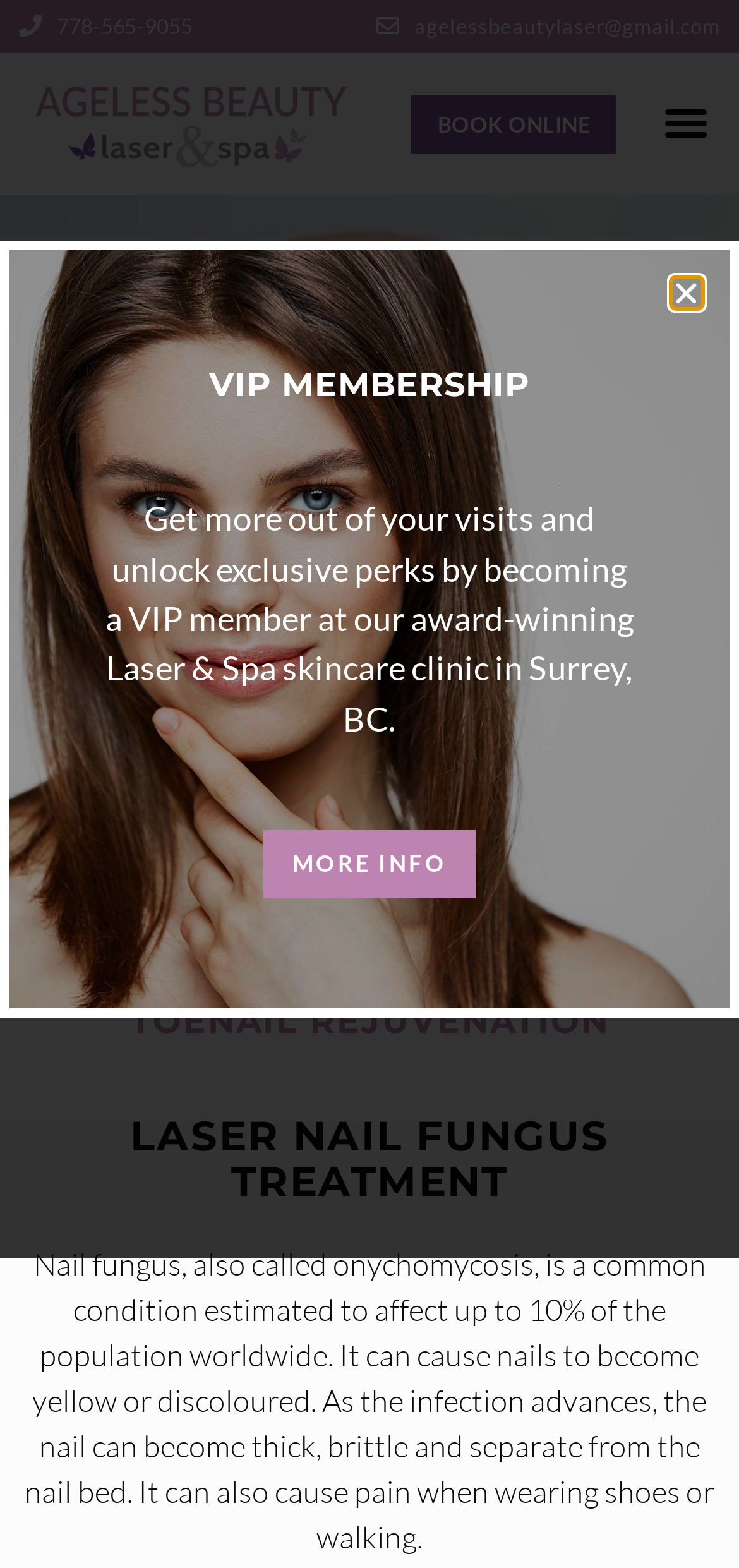What is the condition that the laser nail fungus treatment is designed to treat?
Examine the image and give a concise answer in one word or a short phrase.

Onychomycosis